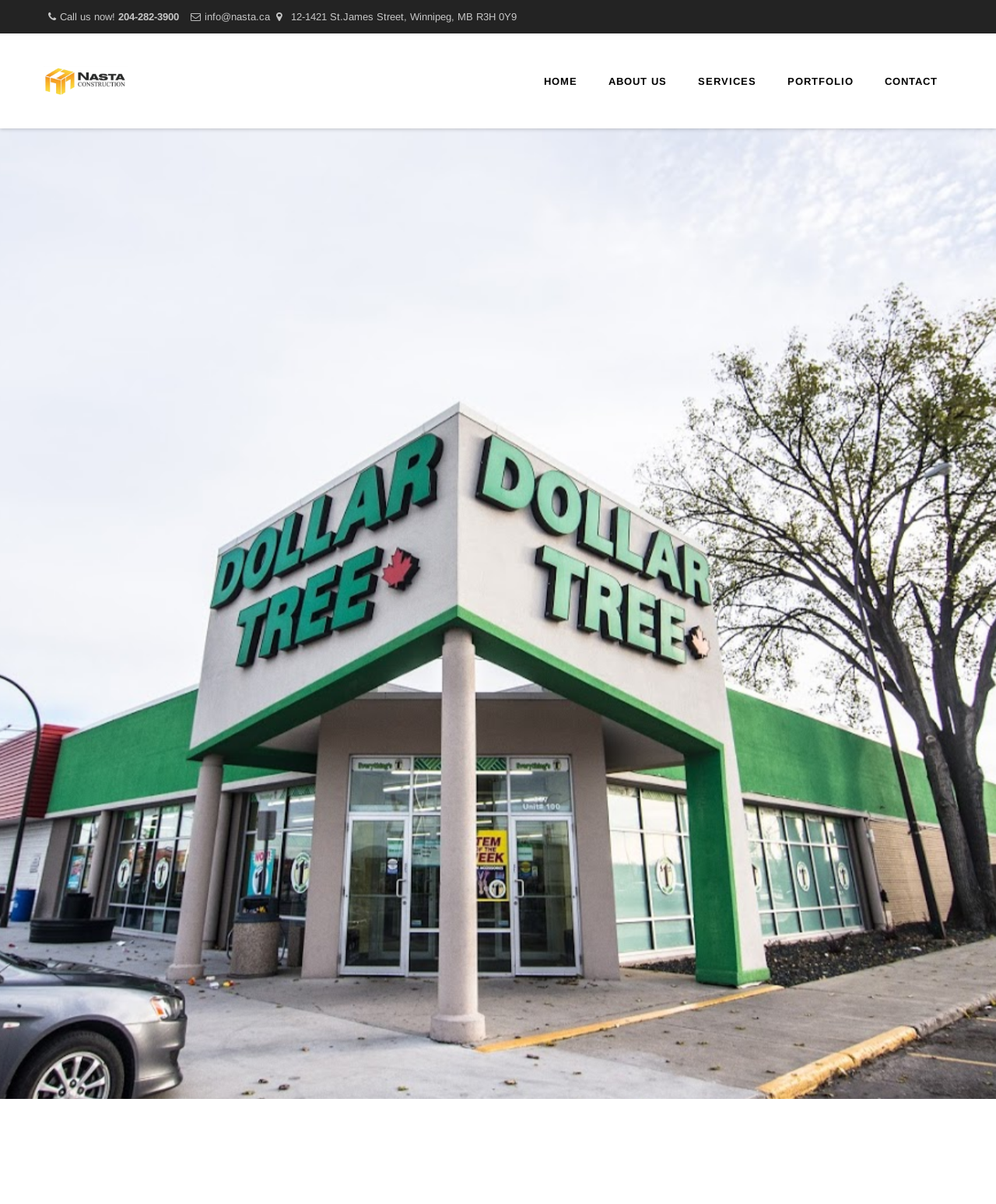Locate the bounding box coordinates of the UI element described by: "SERVICES". The bounding box coordinates should consist of four float numbers between 0 and 1, i.e., [left, top, right, bottom].

[0.685, 0.055, 0.775, 0.081]